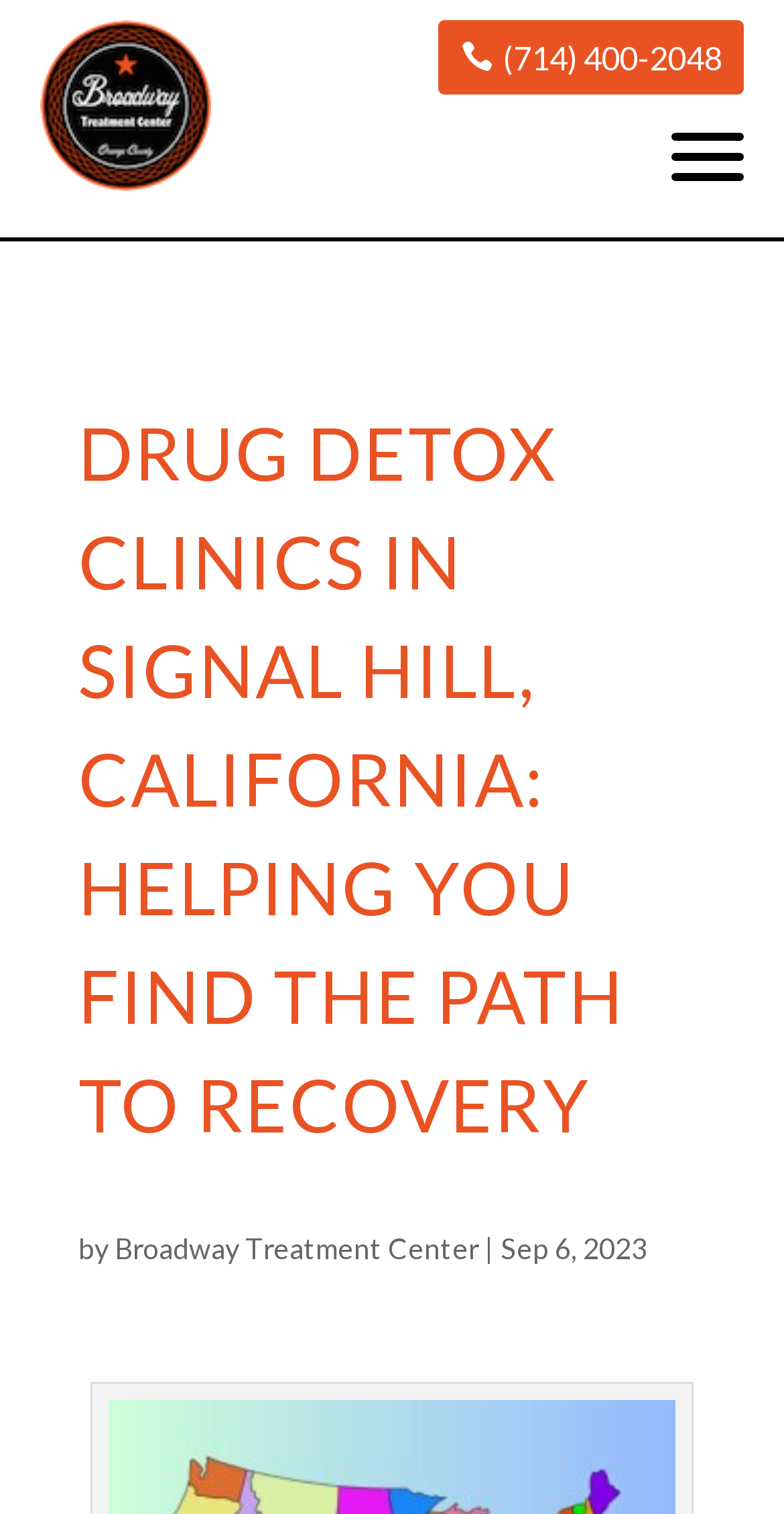Locate the UI element described by (714) 400-2048 and provide its bounding box coordinates. Use the format (top-left x, top-left y, bottom-right x, bottom-right y) with all values as floating point numbers between 0 and 1.

[0.56, 0.013, 0.95, 0.062]